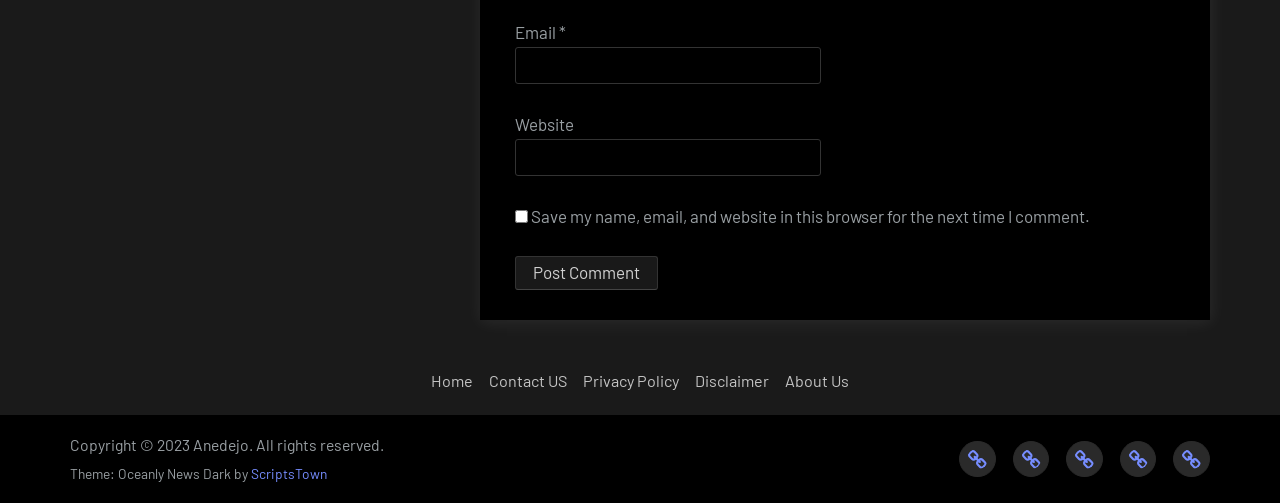What is the text of the copyright notice?
Look at the image and answer the question using a single word or phrase.

Copyright © 2023 Anedejo. All rights reserved.